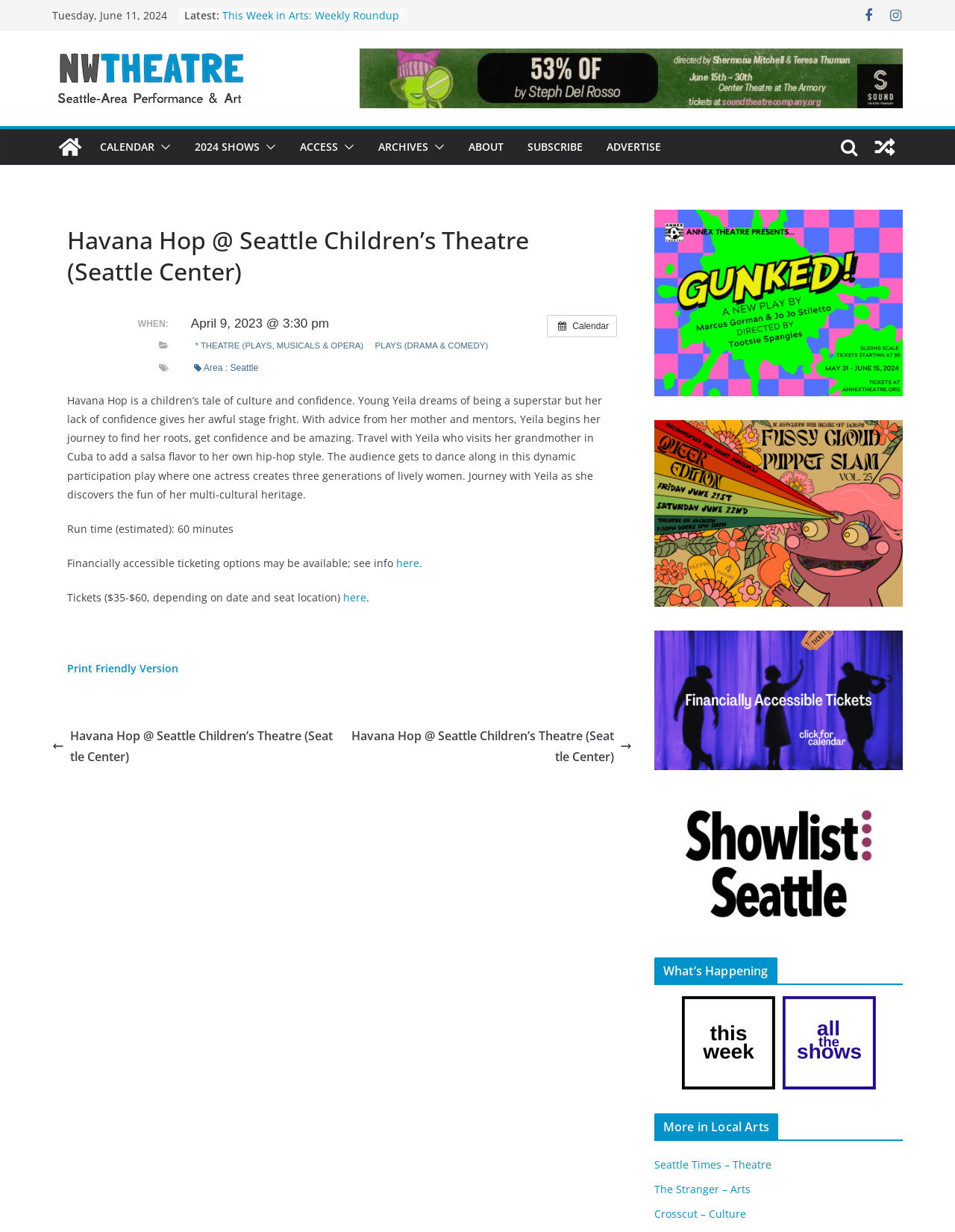Identify the bounding box coordinates of the element that should be clicked to fulfill this task: "Subscribe". The coordinates should be provided as four float numbers between 0 and 1, i.e., [left, top, right, bottom].

[0.552, 0.111, 0.61, 0.128]